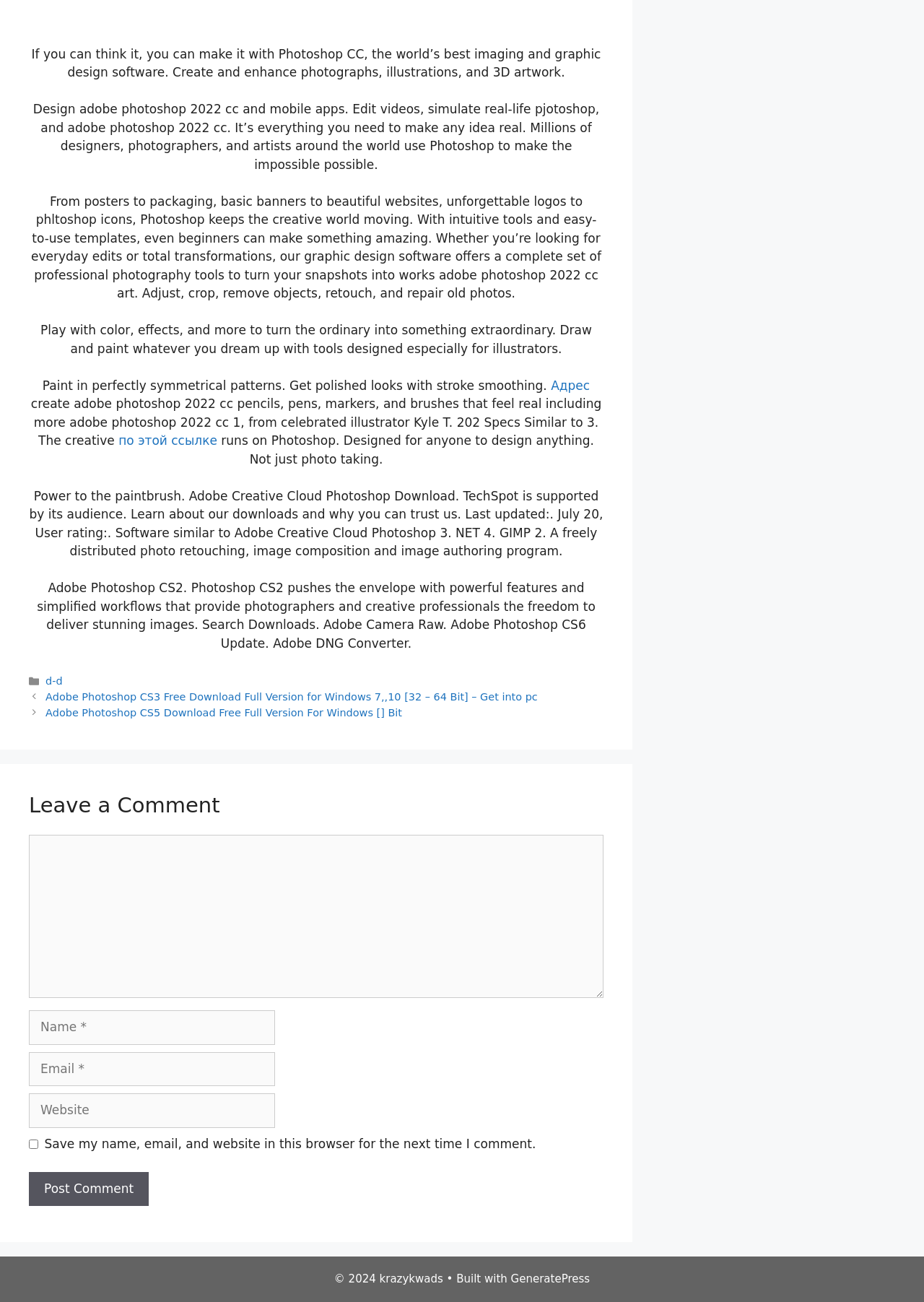Please identify the bounding box coordinates of the element's region that needs to be clicked to fulfill the following instruction: "Post a comment". The bounding box coordinates should consist of four float numbers between 0 and 1, i.e., [left, top, right, bottom].

[0.031, 0.9, 0.161, 0.926]